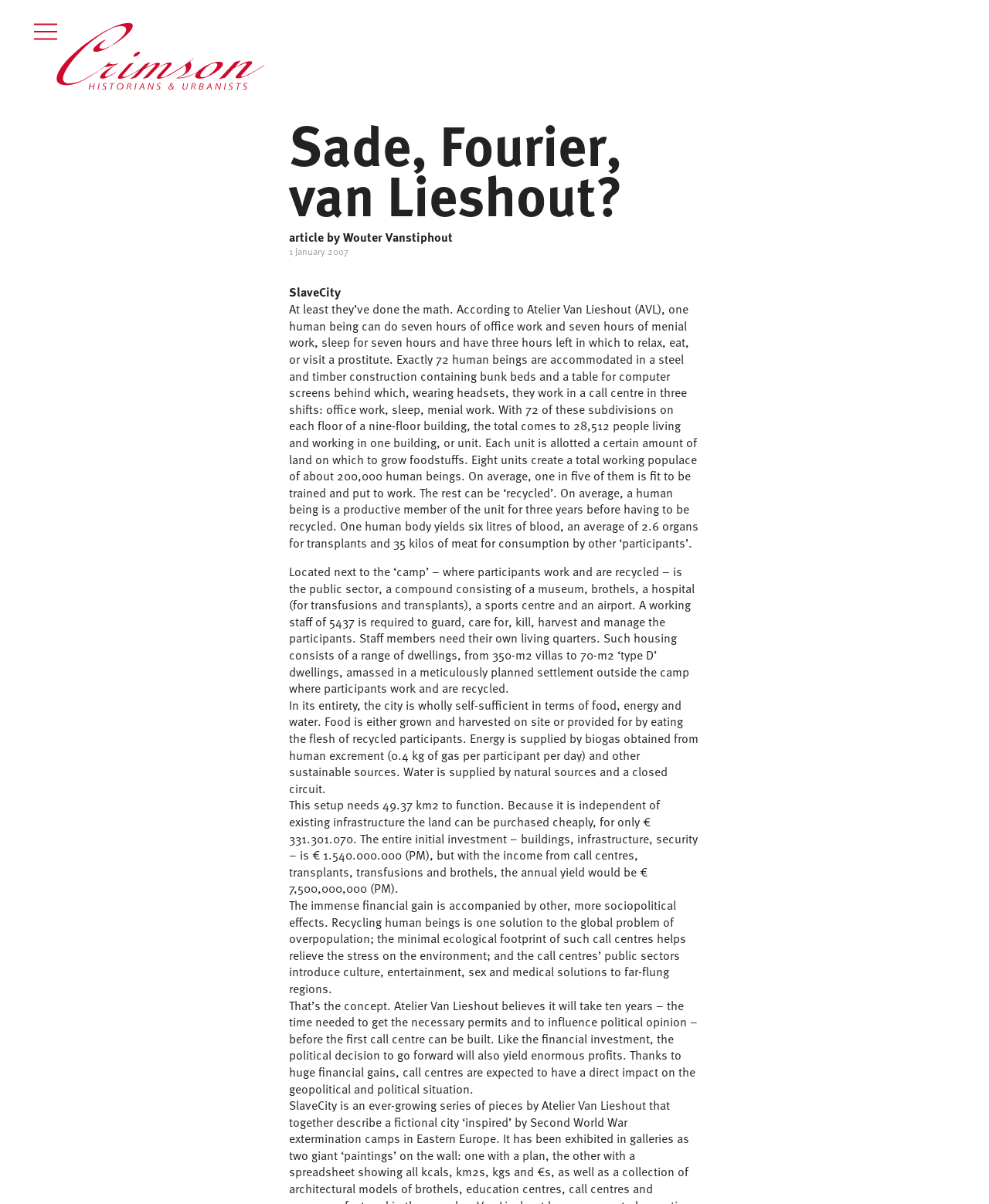How much does the initial investment for the entire setup cost?
Please provide an in-depth and detailed response to the question.

The text states that 'the entire initial investment – buildings, infrastructure, security – is € 1.540.000.000 (PM)'.